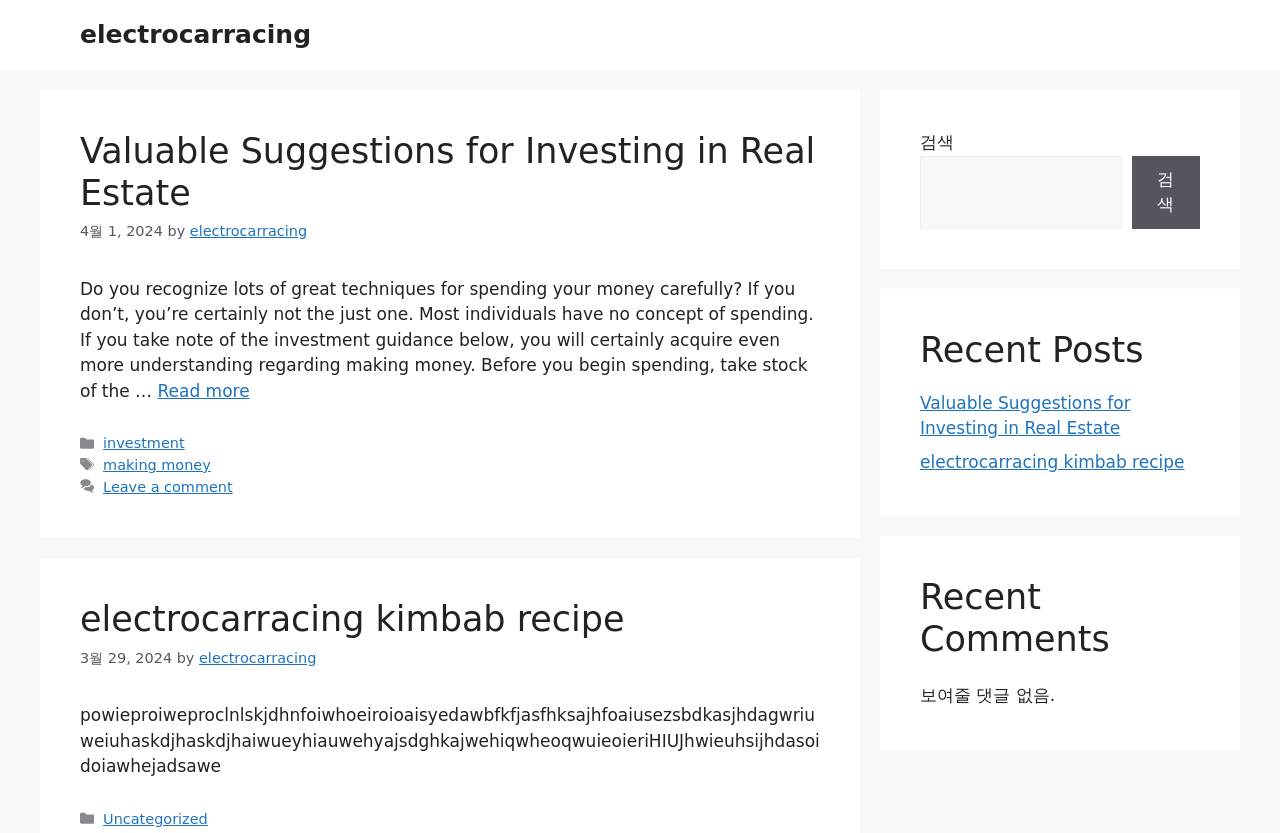Using the provided element description: "electrocarracing", identify the bounding box coordinates. The coordinates should be four floats between 0 and 1 in the order [left, top, right, bottom].

[0.148, 0.268, 0.24, 0.287]